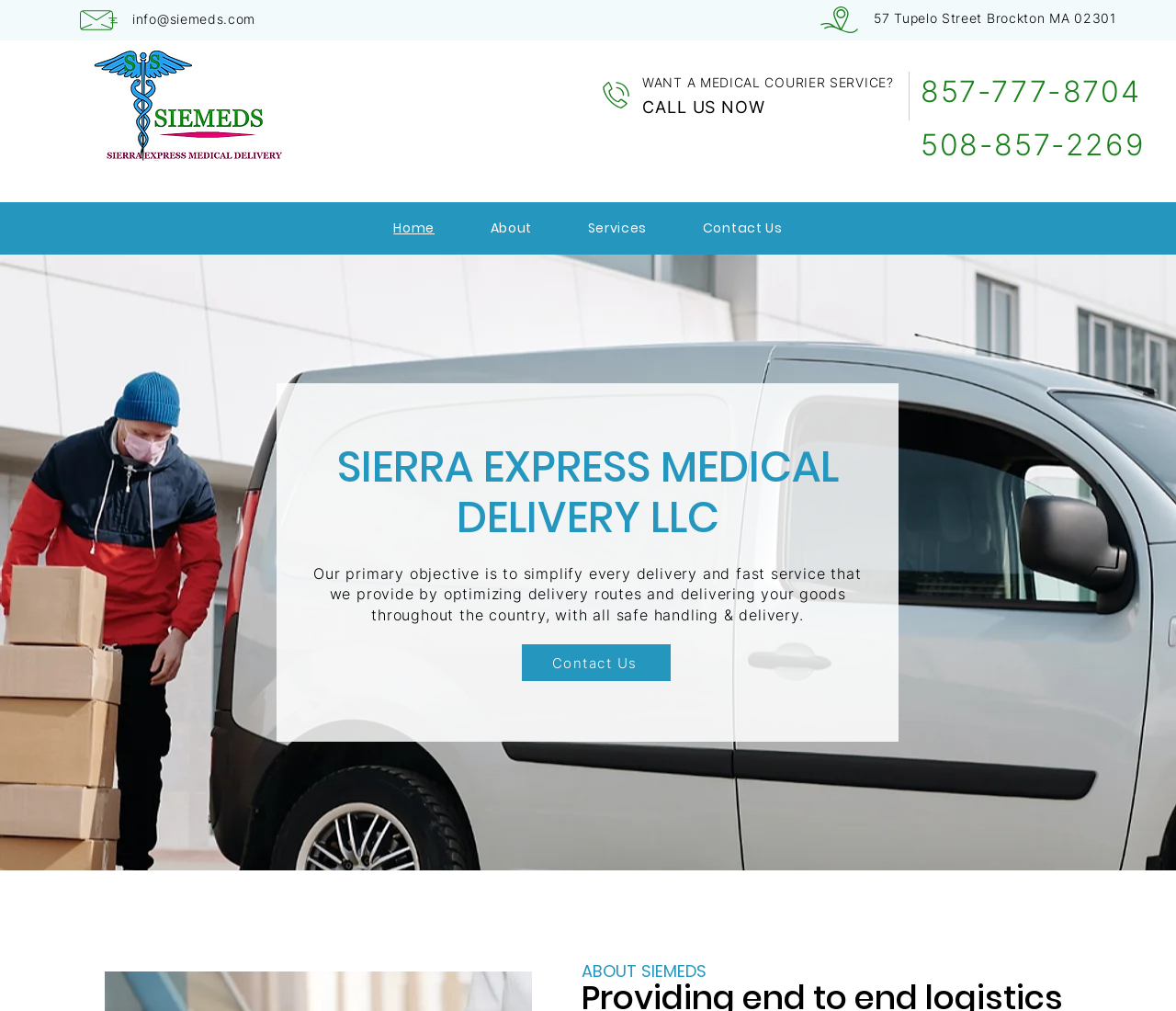Using the element description provided, determine the bounding box coordinates in the format (top-left x, top-left y, bottom-right x, bottom-right y). Ensure that all values are floating point numbers between 0 and 1. Element description: Services

[0.479, 0.207, 0.571, 0.244]